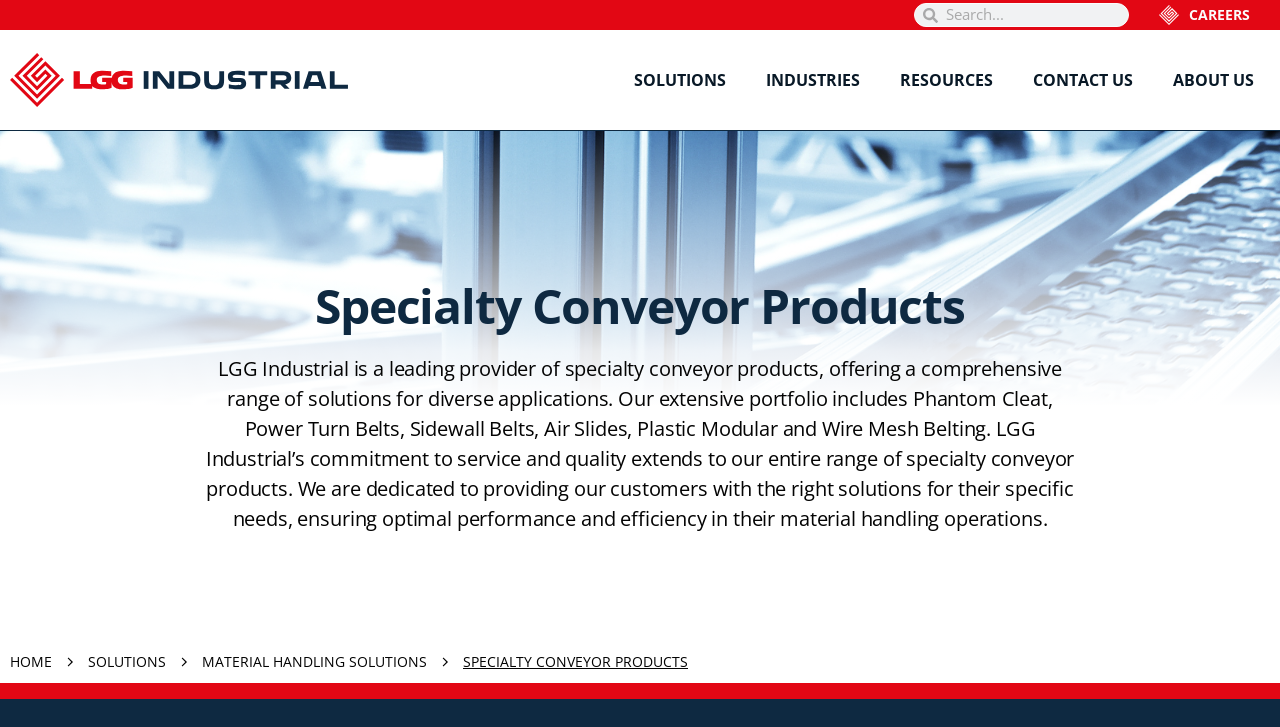Determine the bounding box coordinates for the area you should click to complete the following instruction: "go to home page".

[0.008, 0.895, 0.041, 0.924]